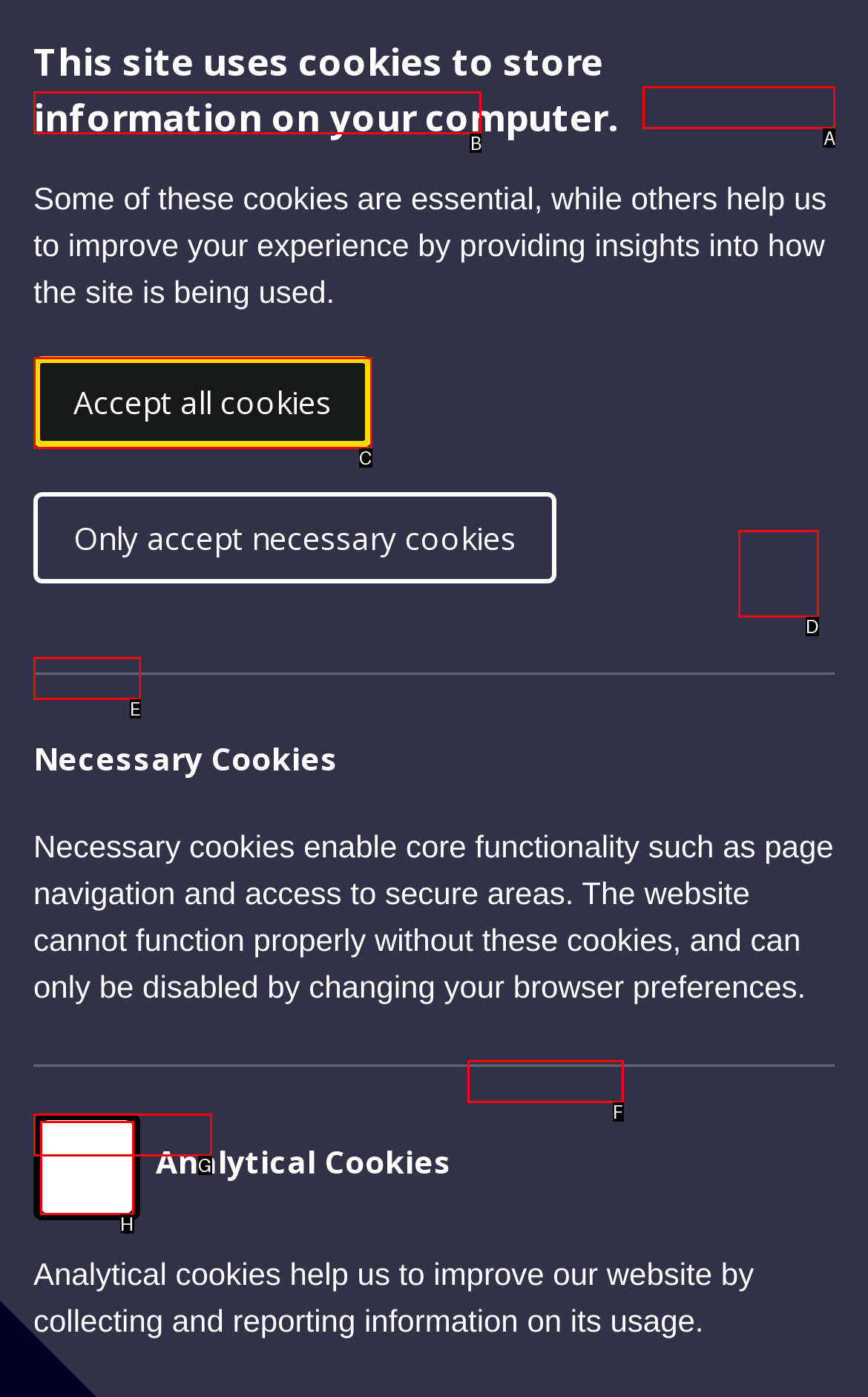Indicate the UI element to click to perform the task: Visit the ONS Website. Reply with the letter corresponding to the chosen element.

A